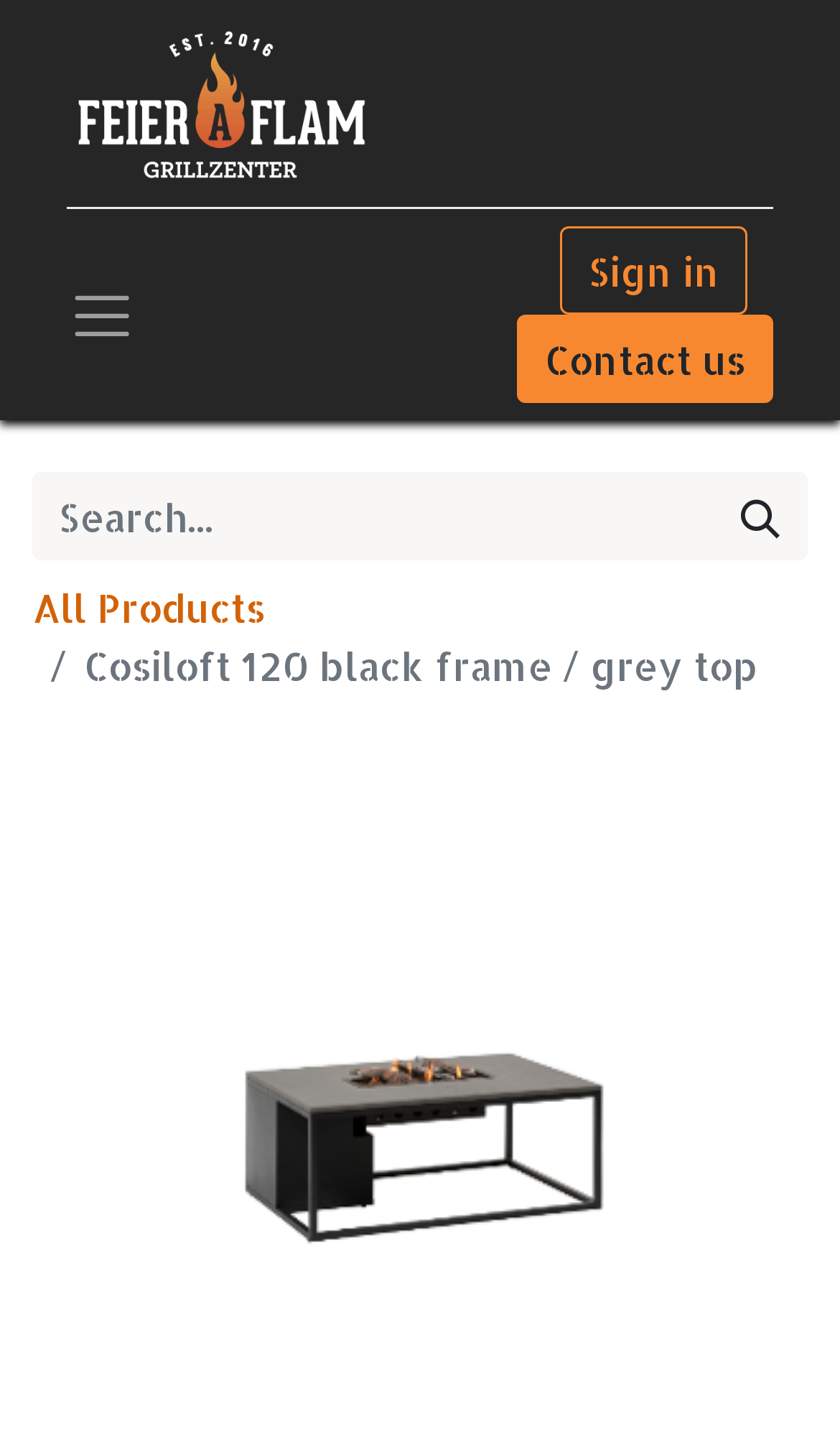How many links are present in the top section of the webpage?
From the screenshot, supply a one-word or short-phrase answer.

3